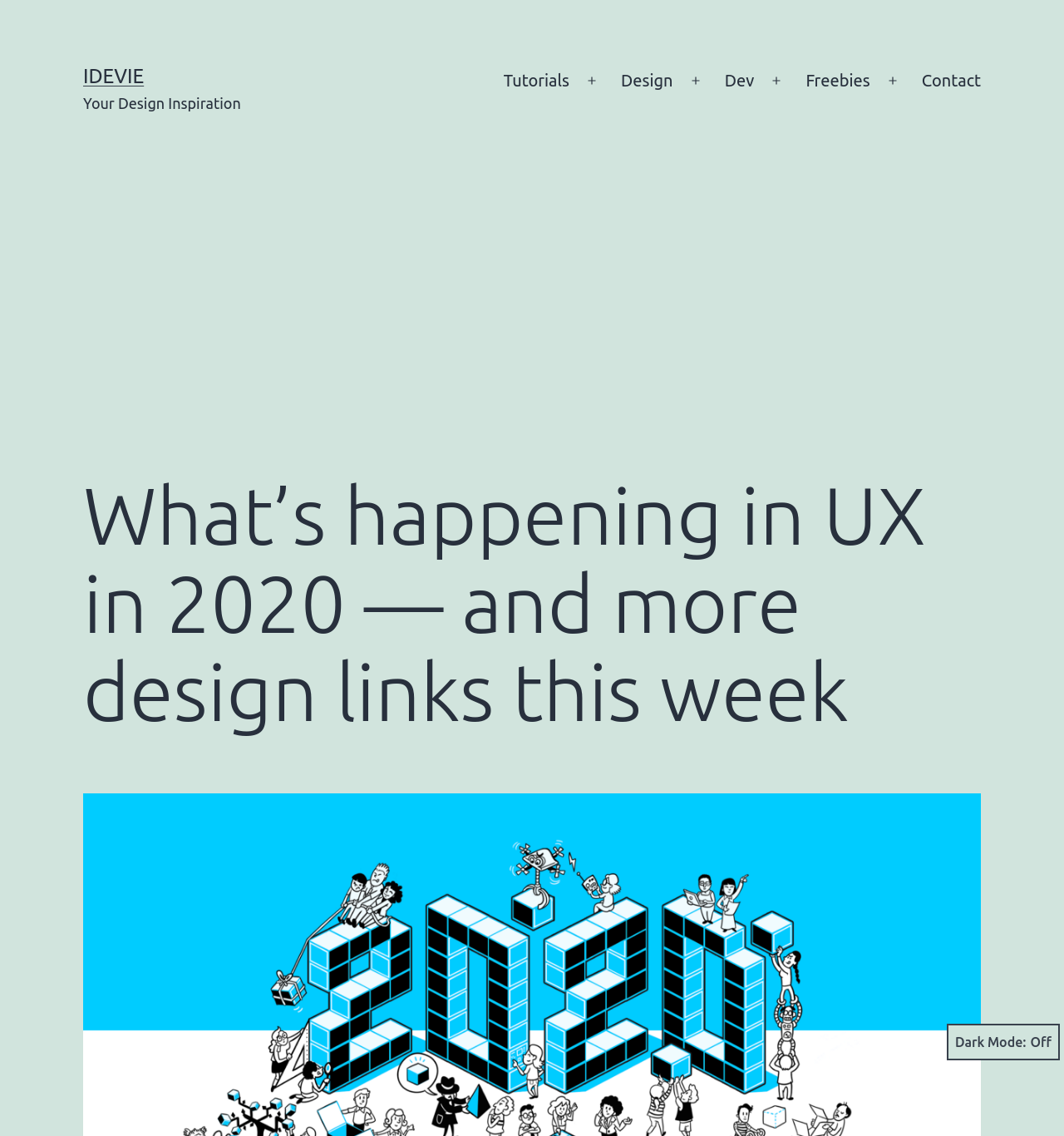Provide the bounding box coordinates for the area that should be clicked to complete the instruction: "Visit Design page".

[0.573, 0.053, 0.643, 0.09]